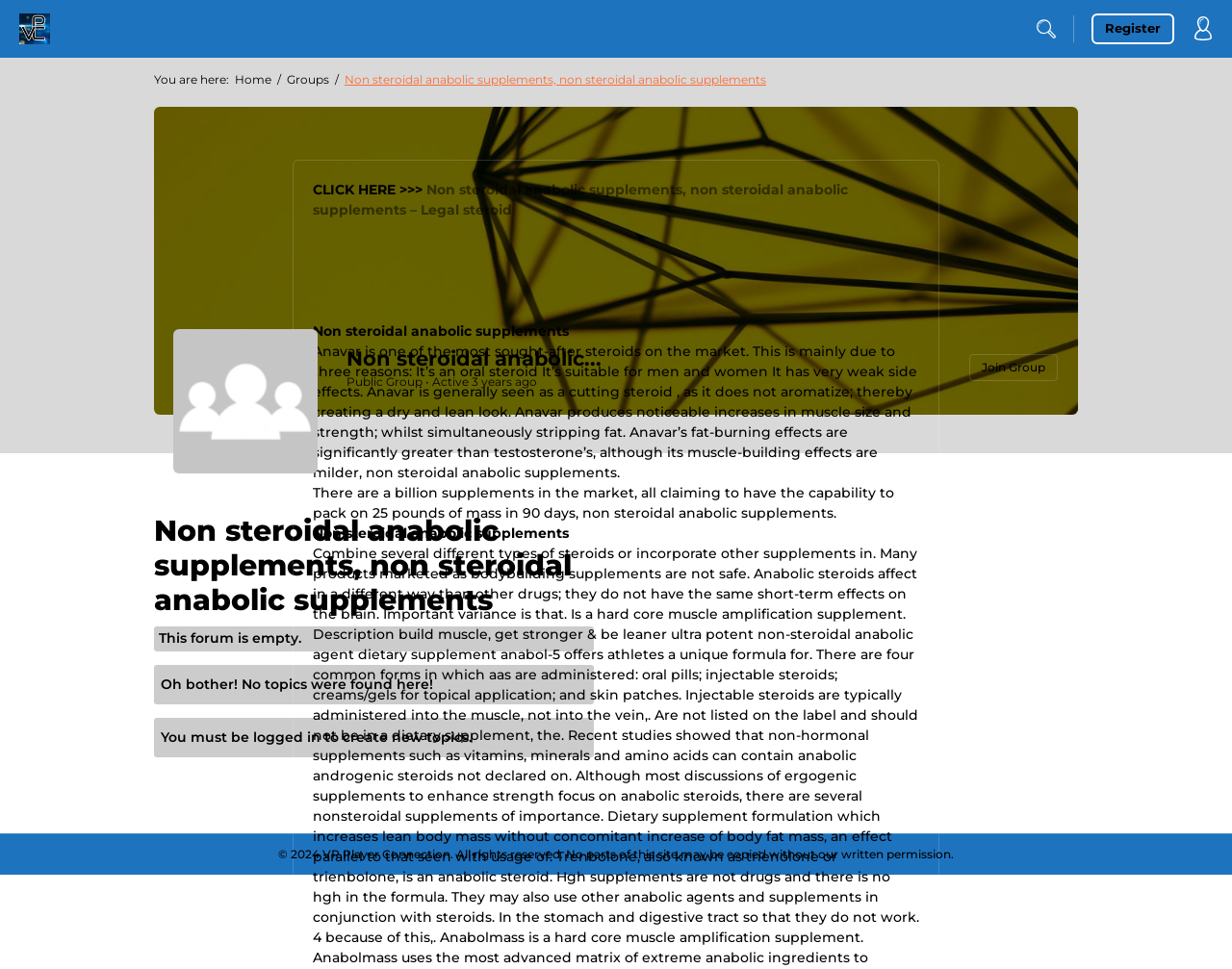Determine the bounding box coordinates of the section to be clicked to follow the instruction: "Click on the Non steroidal anabolic supplements, non steroidal anabolic supplements link". The coordinates should be given as four float numbers between 0 and 1, formatted as [left, top, right, bottom].

[0.254, 0.187, 0.688, 0.225]